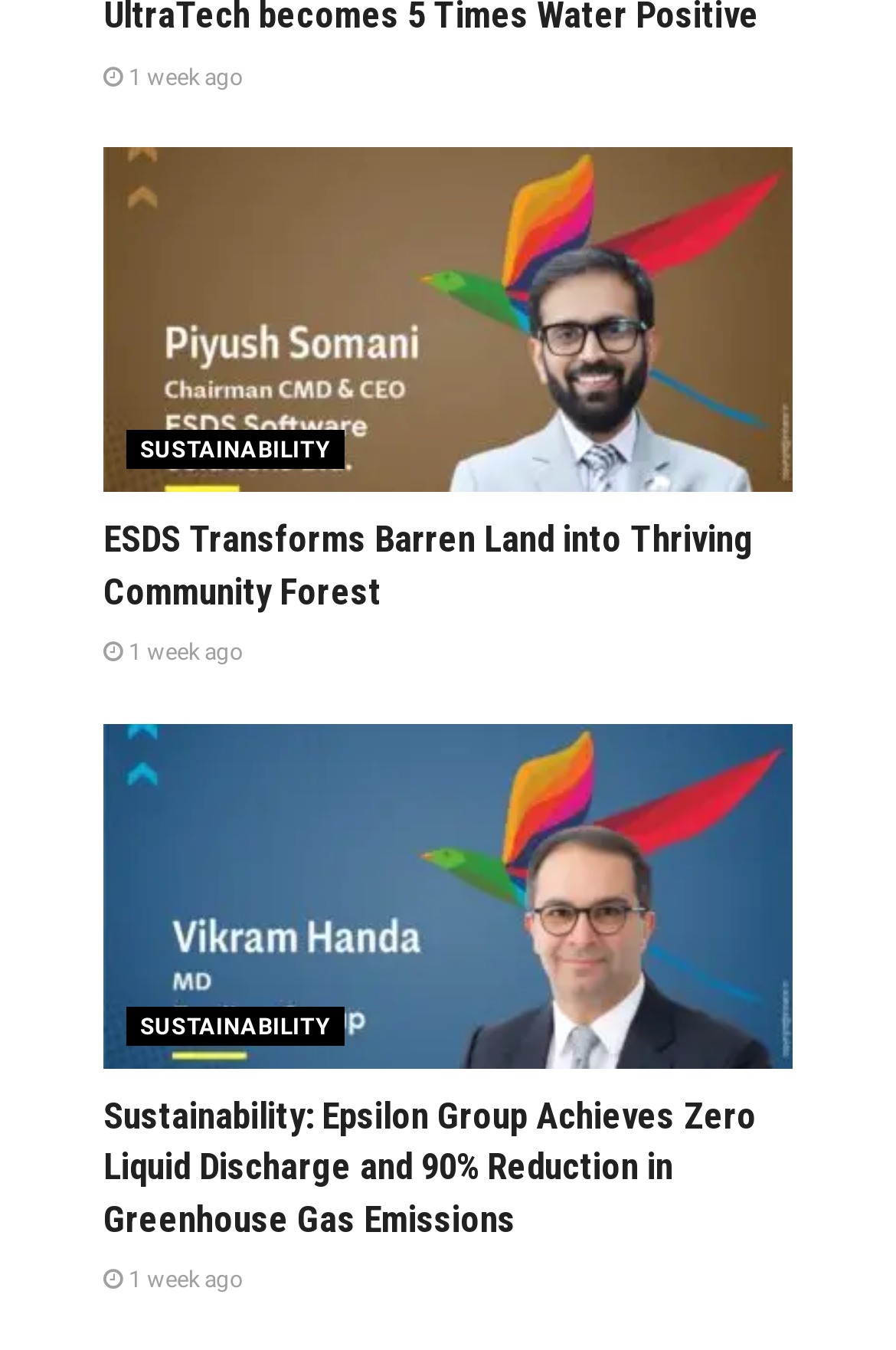What is the occasion mentioned in the last article?
Please provide a single word or phrase as your answer based on the screenshot.

World Environment Day